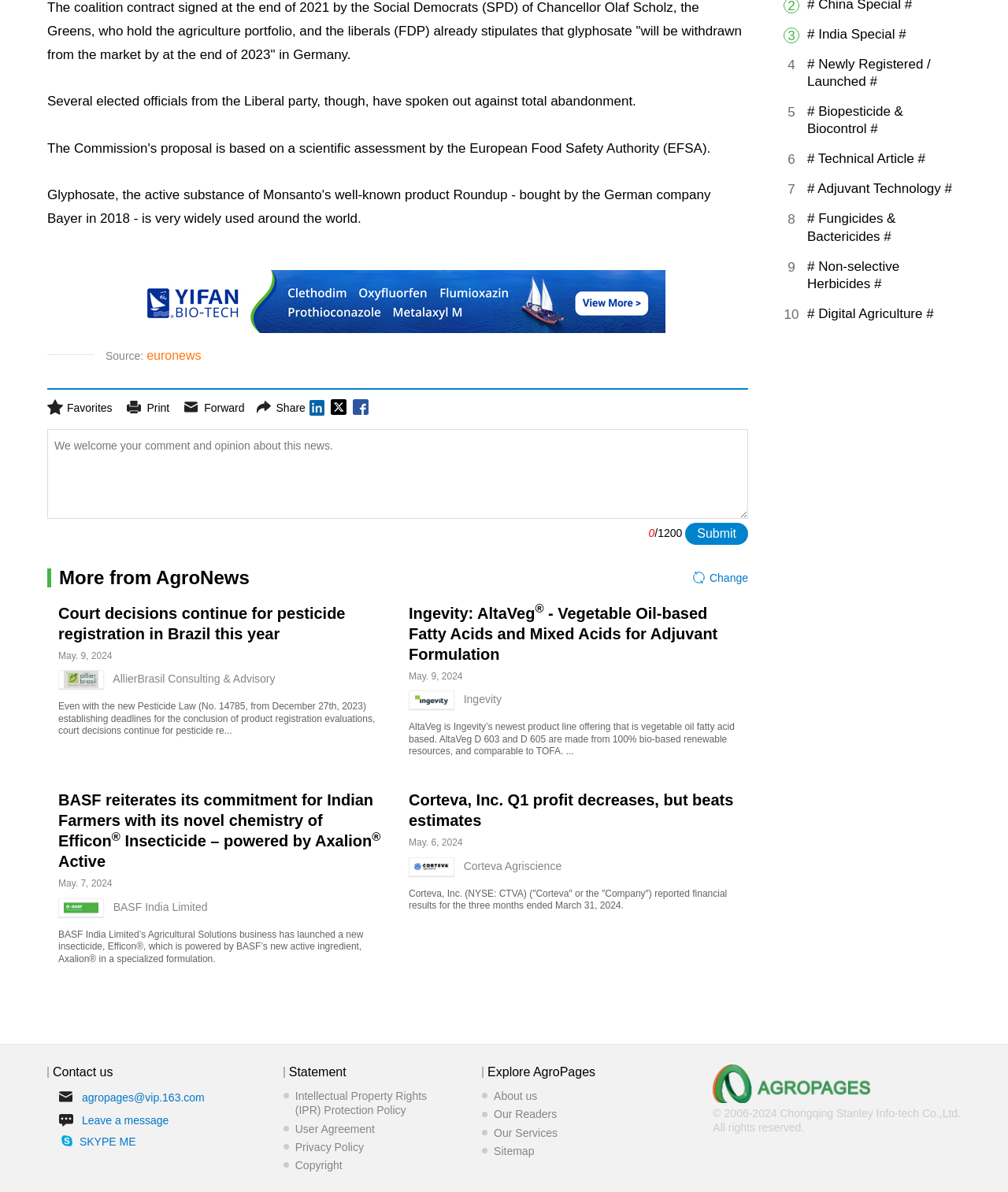Using the details in the image, give a detailed response to the question below:
What is the source of the first news article?

I looked at the first news article and found the text 'Source:' followed by a link to 'euronews', which suggests that the source of the article is euronews.